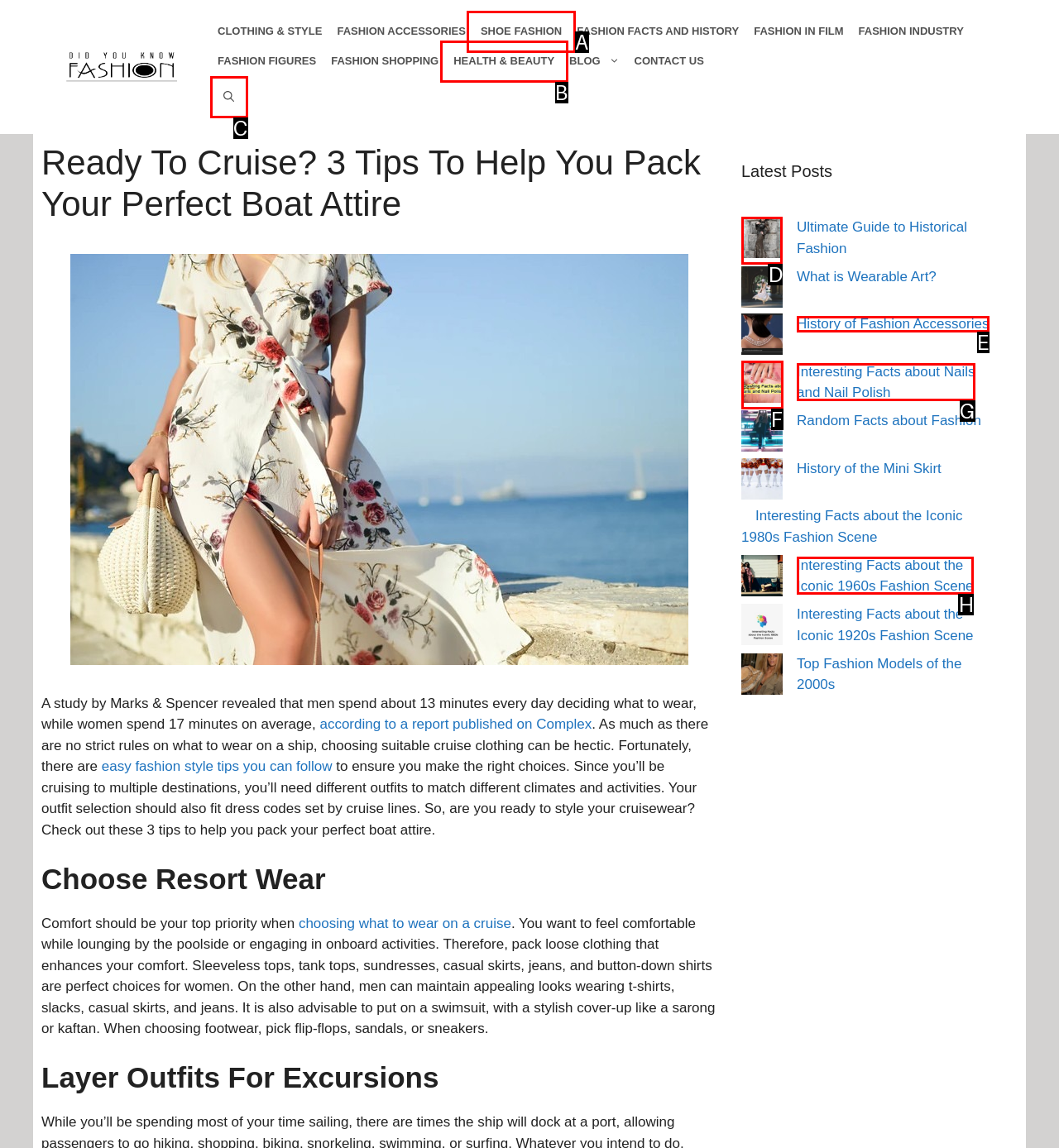Identify the letter of the option that should be selected to accomplish the following task: Read the article 'Ultimate Guide to Historical Fashion'. Provide the letter directly.

D